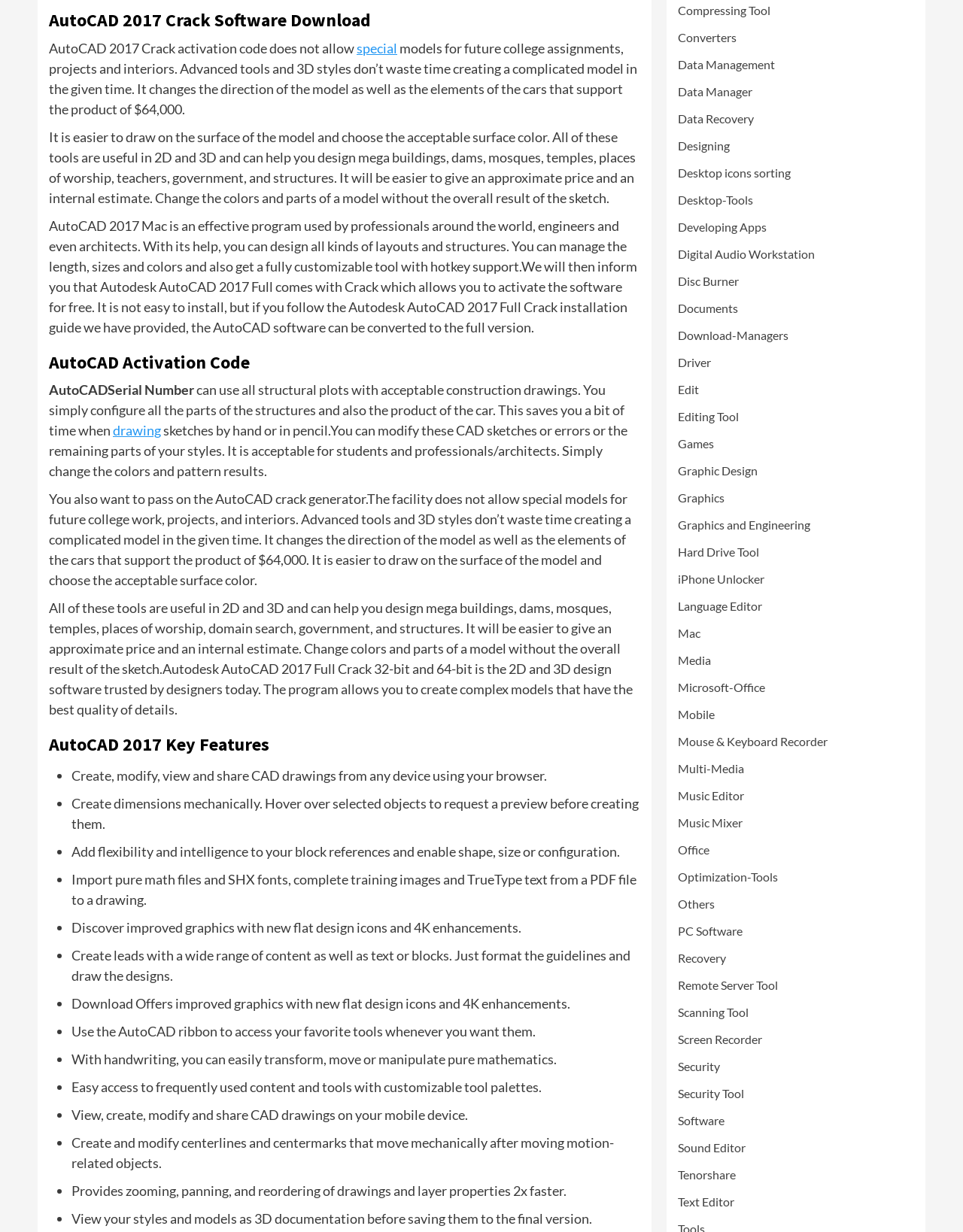What is the purpose of the AutoCAD crack generator?
From the details in the image, provide a complete and detailed answer to the question.

According to the webpage, the AutoCAD crack generator is a tool that allows users to activate the AutoCAD software for free, which means they can use the full version of the software without paying for it.